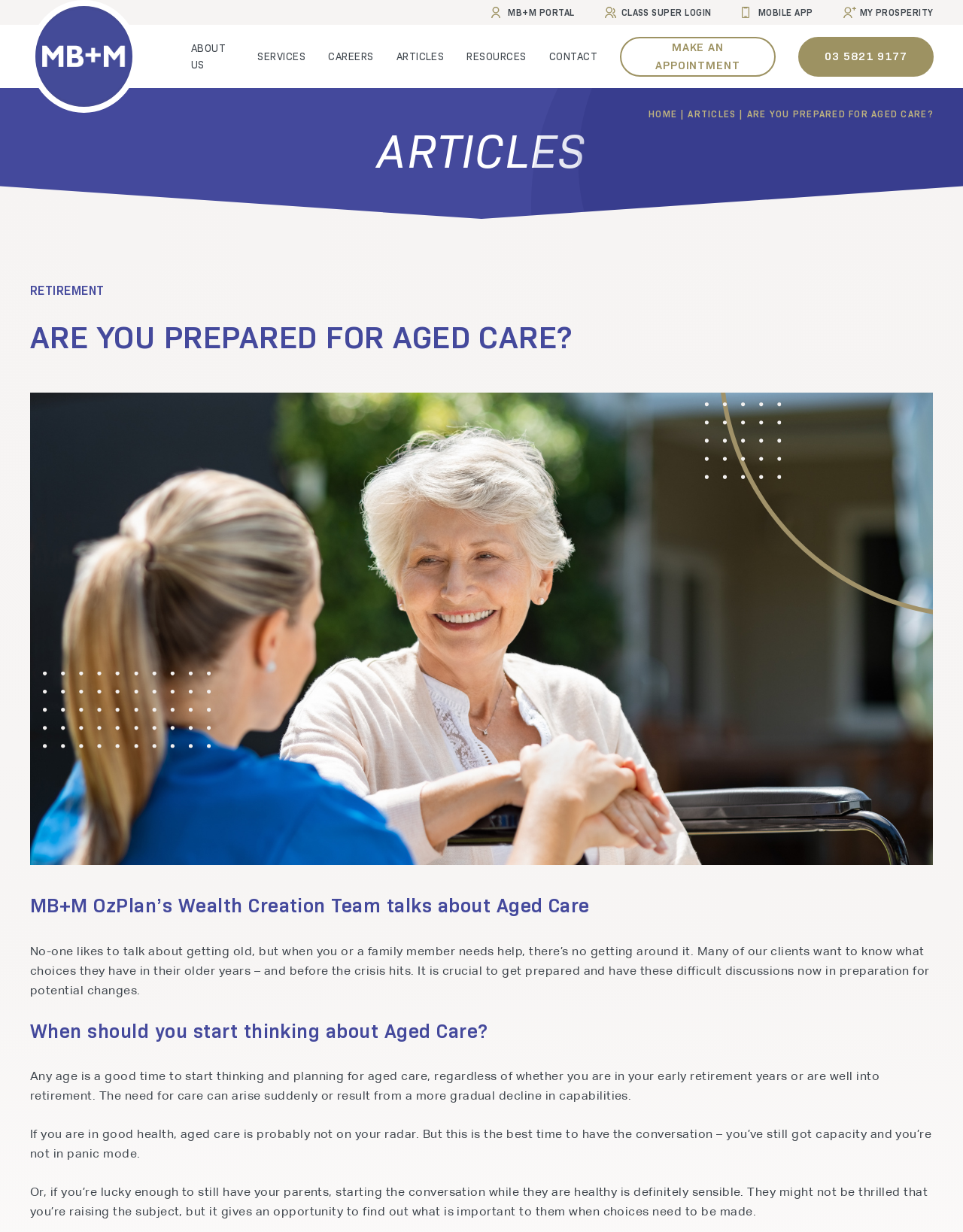Please specify the bounding box coordinates of the clickable region necessary for completing the following instruction: "read the blog post about DevOps for startups". The coordinates must consist of four float numbers between 0 and 1, i.e., [left, top, right, bottom].

None